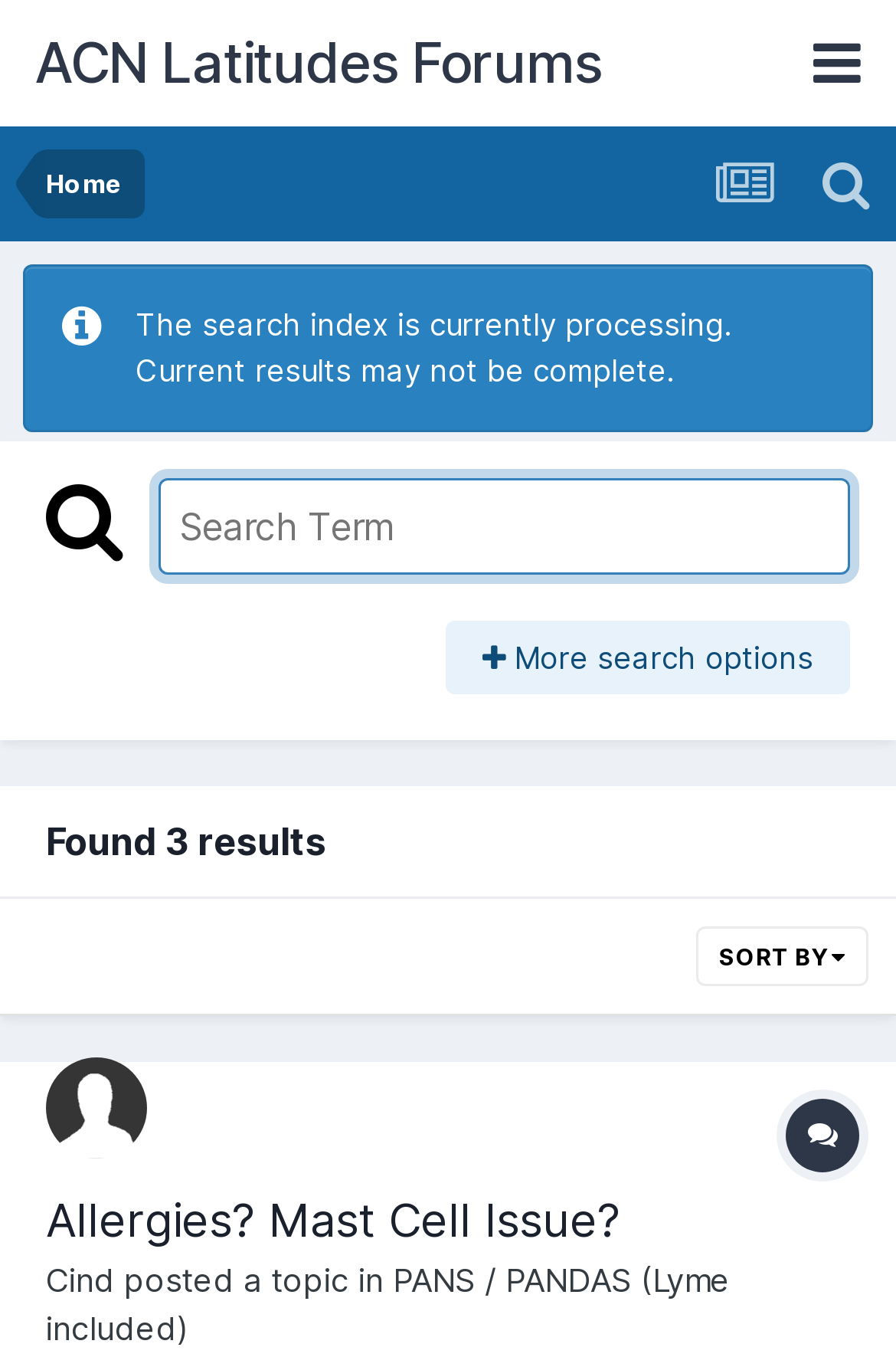Determine the bounding box coordinates for the UI element with the following description: "PANS / PANDAS (Lyme included)". The coordinates should be four float numbers between 0 and 1, represented as [left, top, right, bottom].

[0.051, 0.929, 0.815, 0.993]